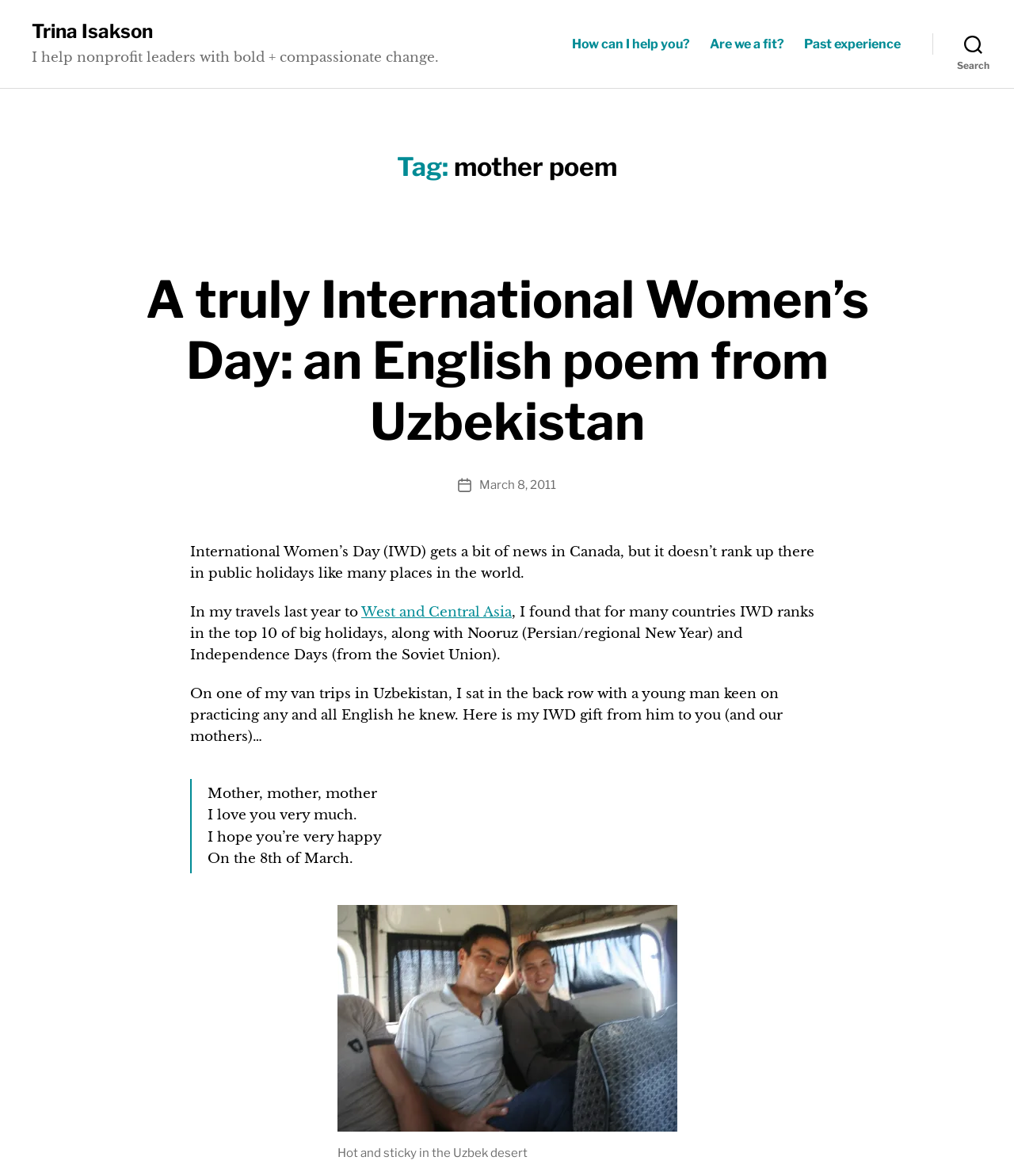Please determine the bounding box coordinates of the section I need to click to accomplish this instruction: "Learn more about the author's past experience".

[0.793, 0.031, 0.888, 0.044]